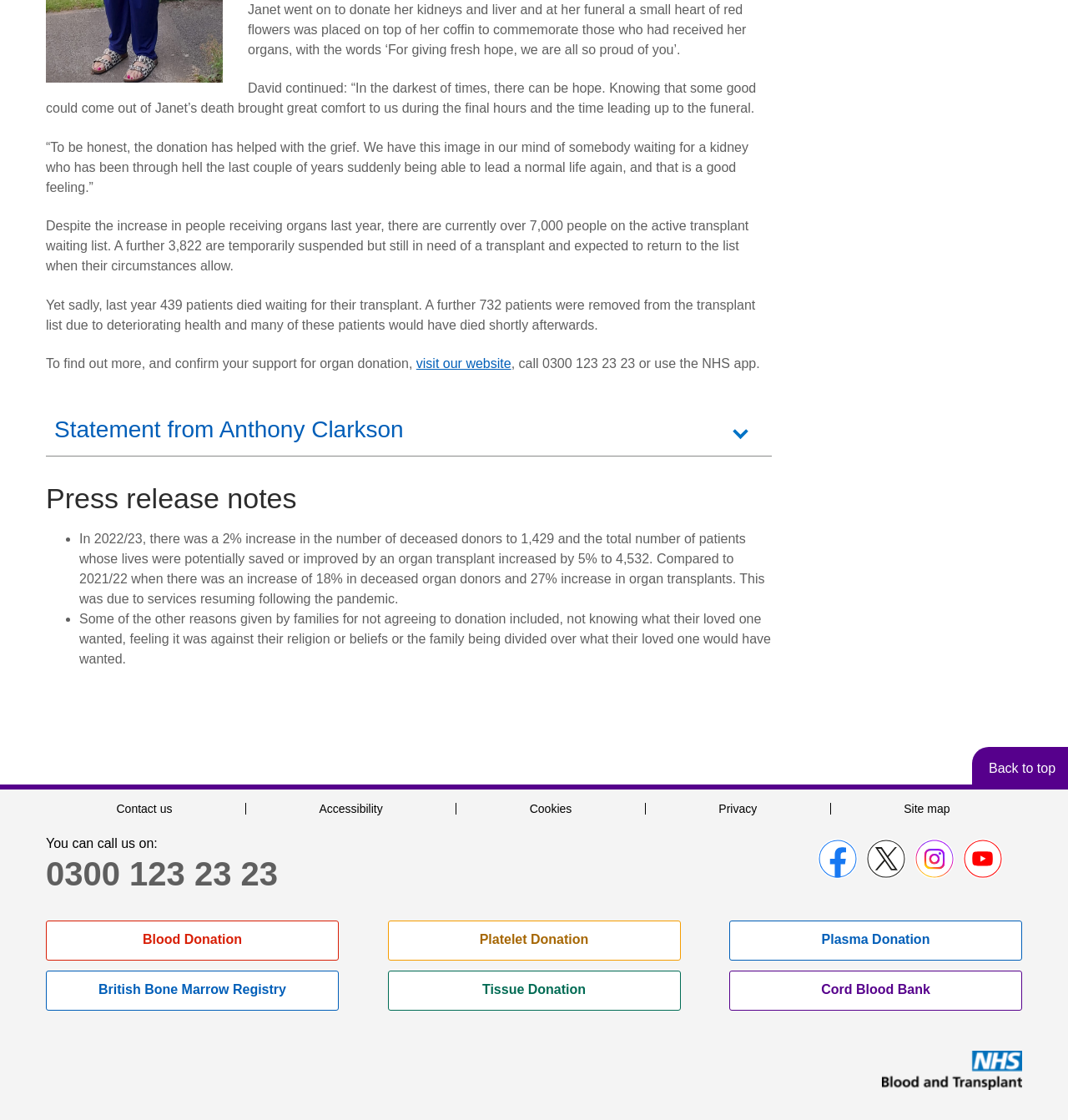Can you specify the bounding box coordinates for the region that should be clicked to fulfill this instruction: "read the statement from Anthony Clarkson".

[0.043, 0.361, 0.723, 0.408]